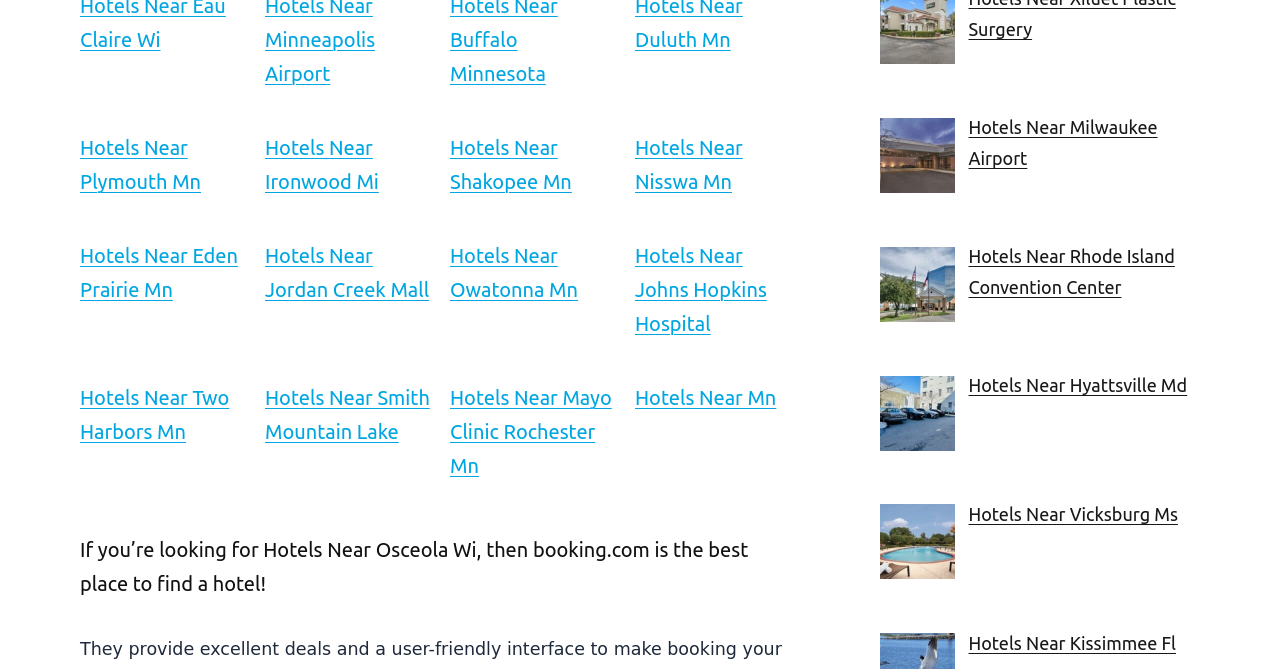Can you determine the bounding box coordinates of the area that needs to be clicked to fulfill the following instruction: "Explore hotels near Milwaukee Airport"?

[0.757, 0.175, 0.904, 0.251]